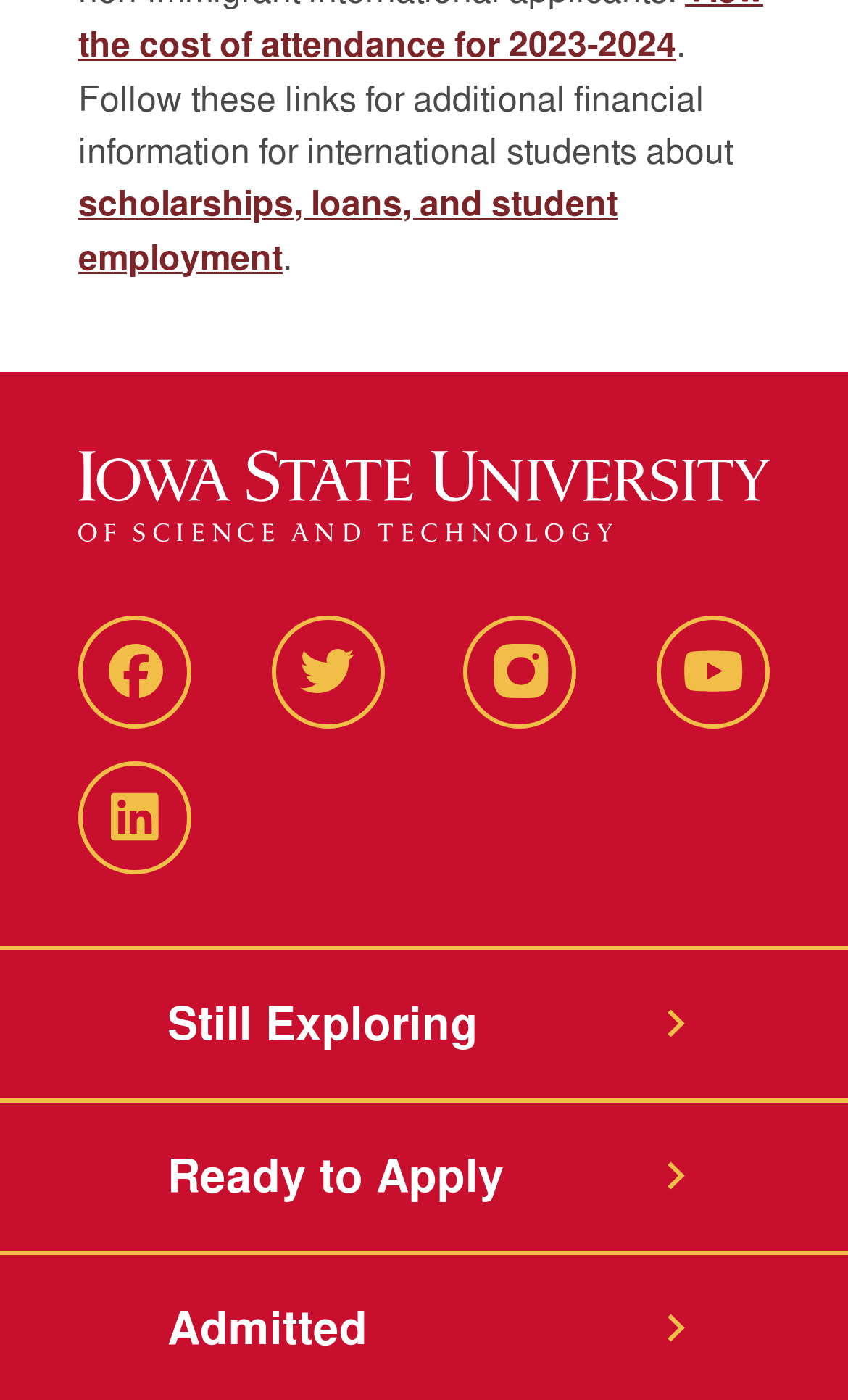Please specify the bounding box coordinates of the clickable region to carry out the following instruction: "Learn about scholarships, loans, and student employment". The coordinates should be four float numbers between 0 and 1, in the format [left, top, right, bottom].

[0.092, 0.127, 0.728, 0.201]